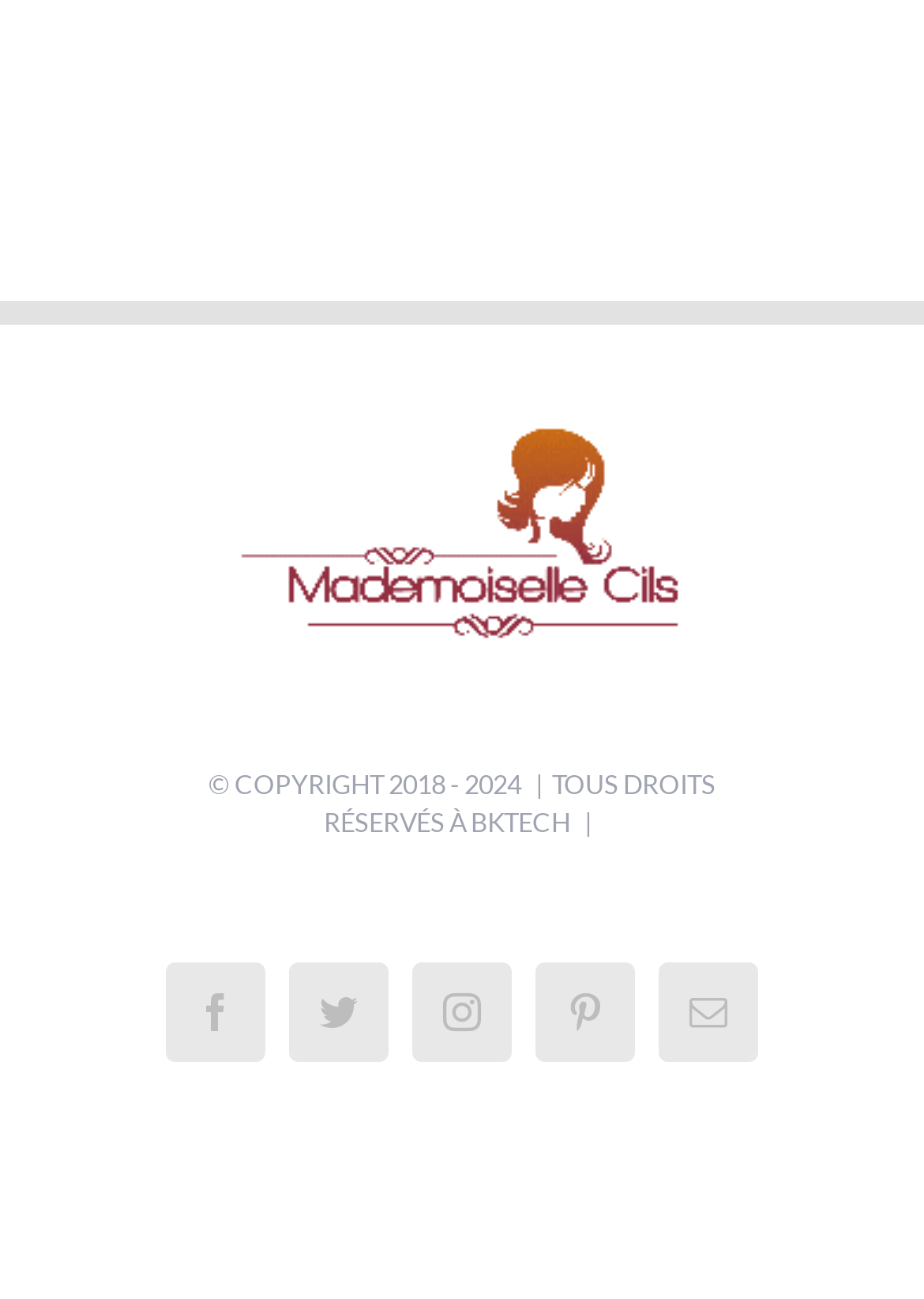Please provide a short answer using a single word or phrase for the question:
What is the copyright year range?

2018-2024